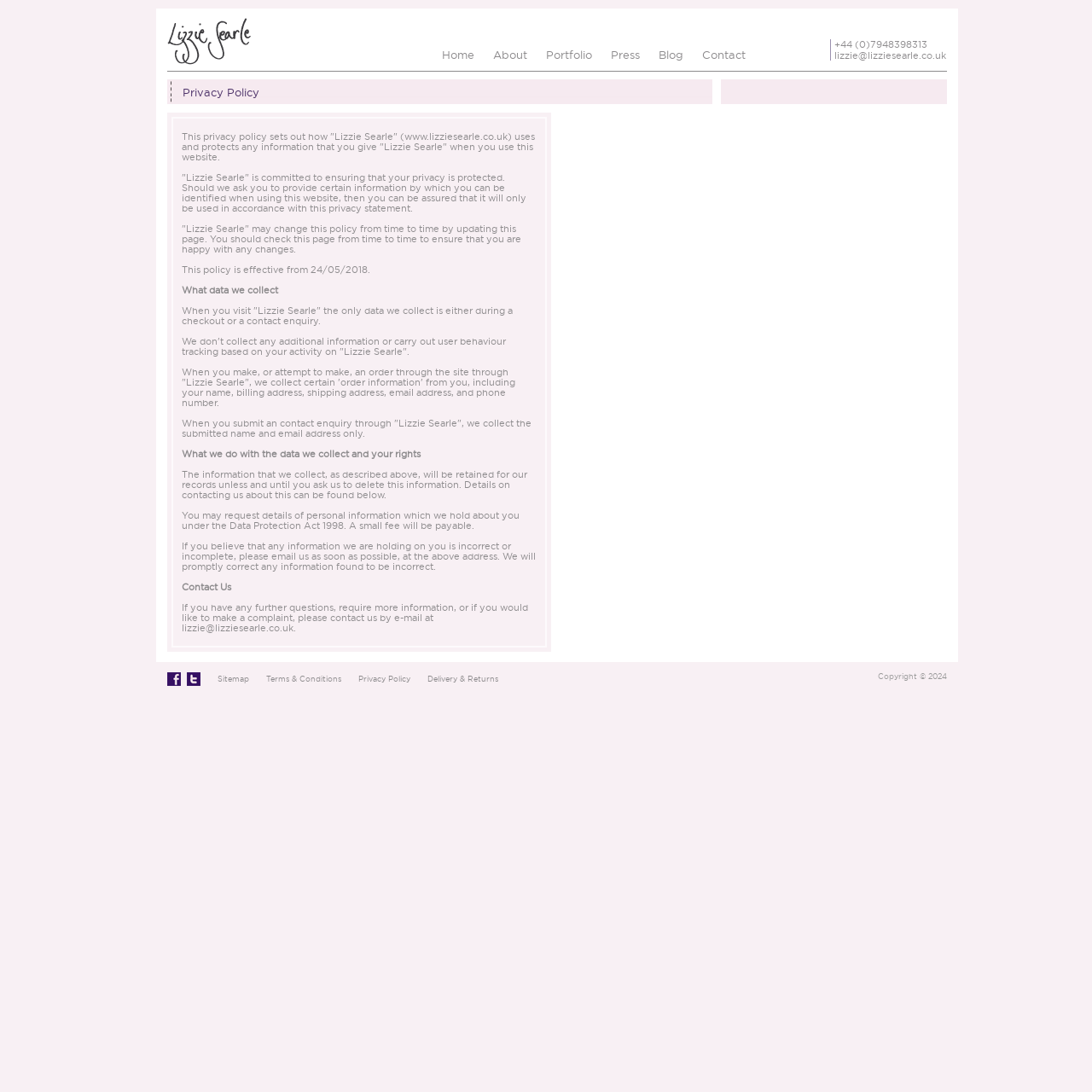What is the phone number of Lizzie Searle?
Look at the image and respond with a one-word or short-phrase answer.

+44 (0)7948398313